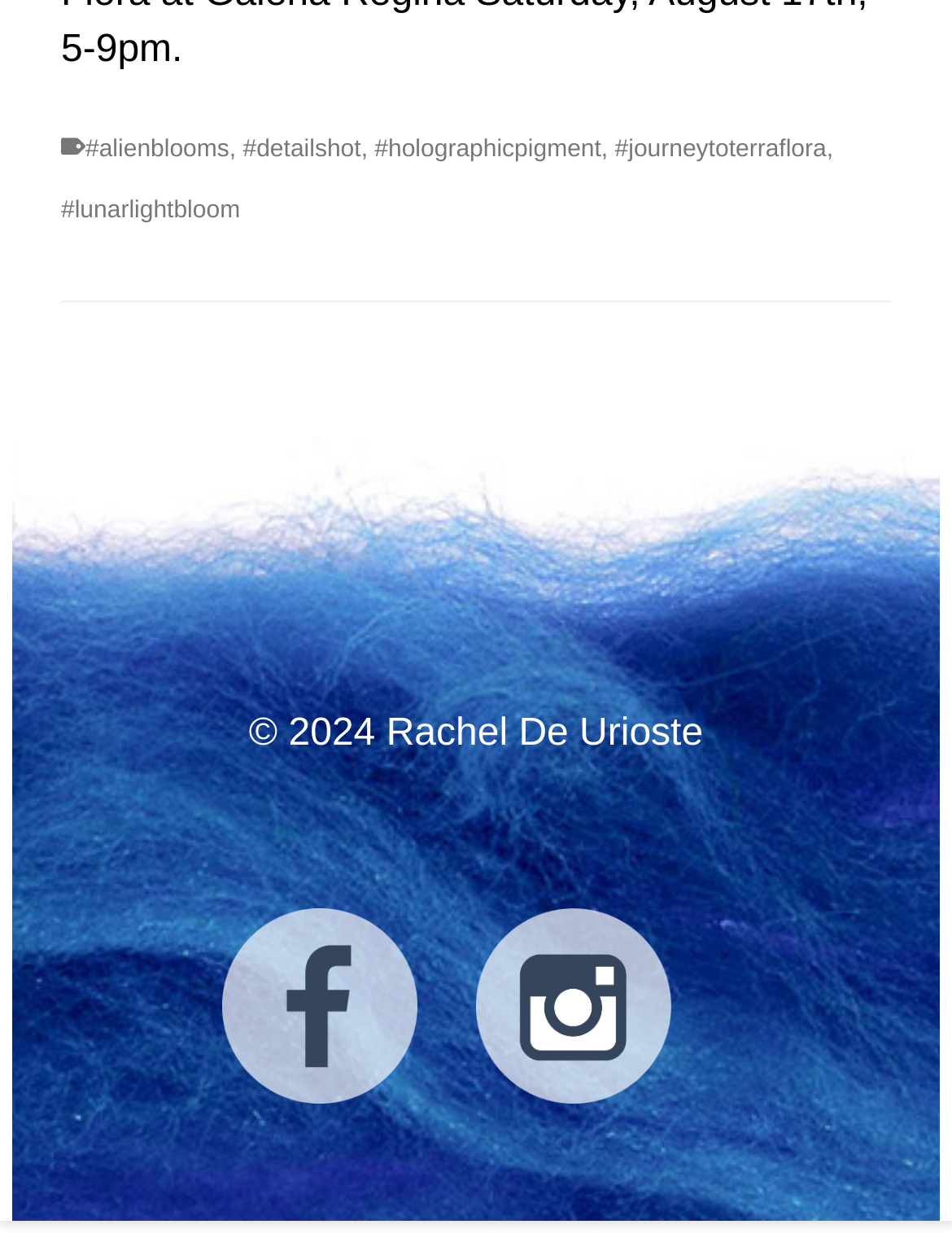Determine the bounding box coordinates in the format (top-left x, top-left y, bottom-right x, bottom-right y). Ensure all values are floating point numbers between 0 and 1. Identify the bounding box of the UI element described by: alt="Facebook" title="Facebook"

[0.232, 0.798, 0.437, 0.832]